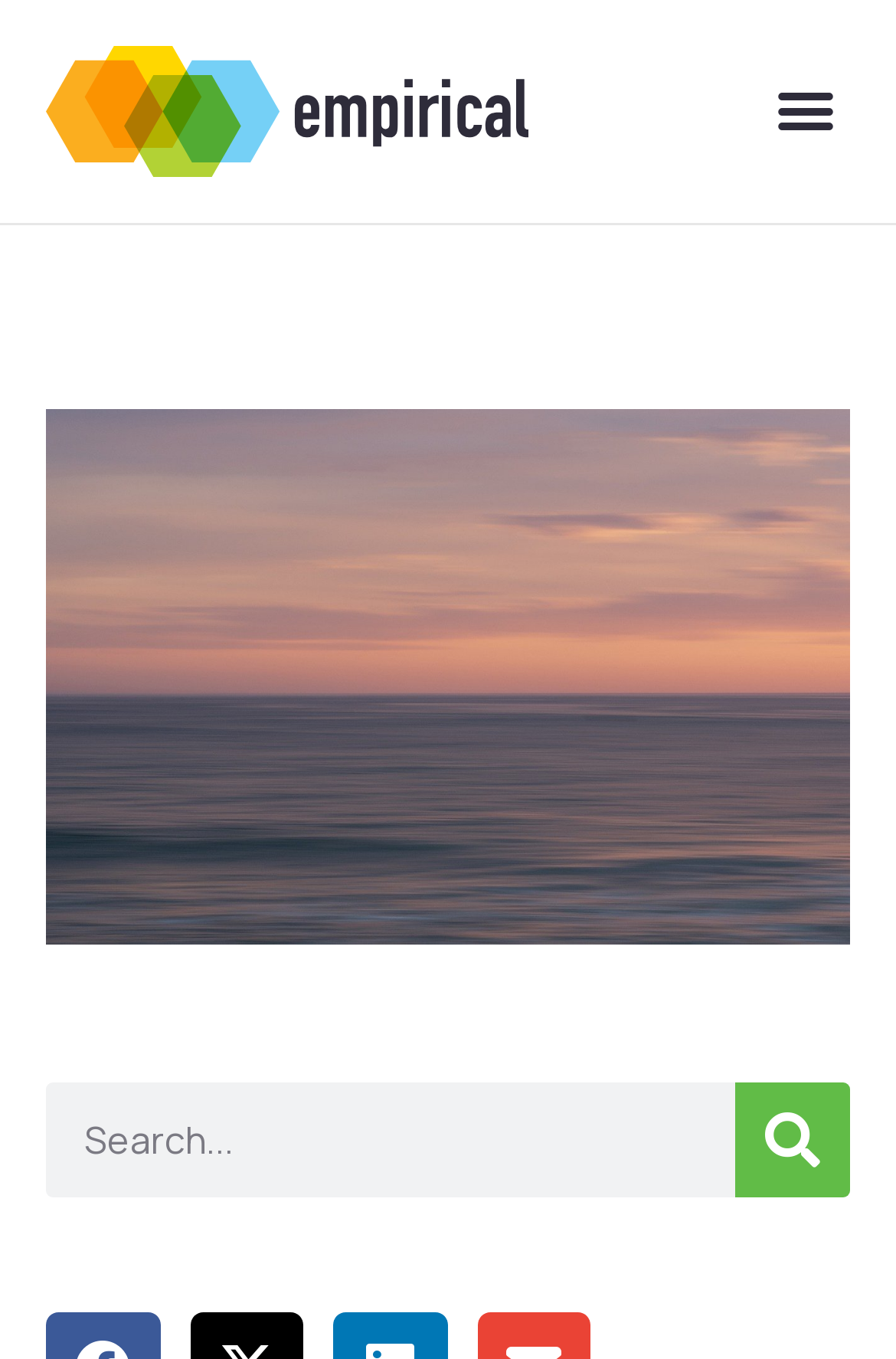Given the description of a UI element: "Search", identify the bounding box coordinates of the matching element in the webpage screenshot.

[0.821, 0.796, 0.949, 0.88]